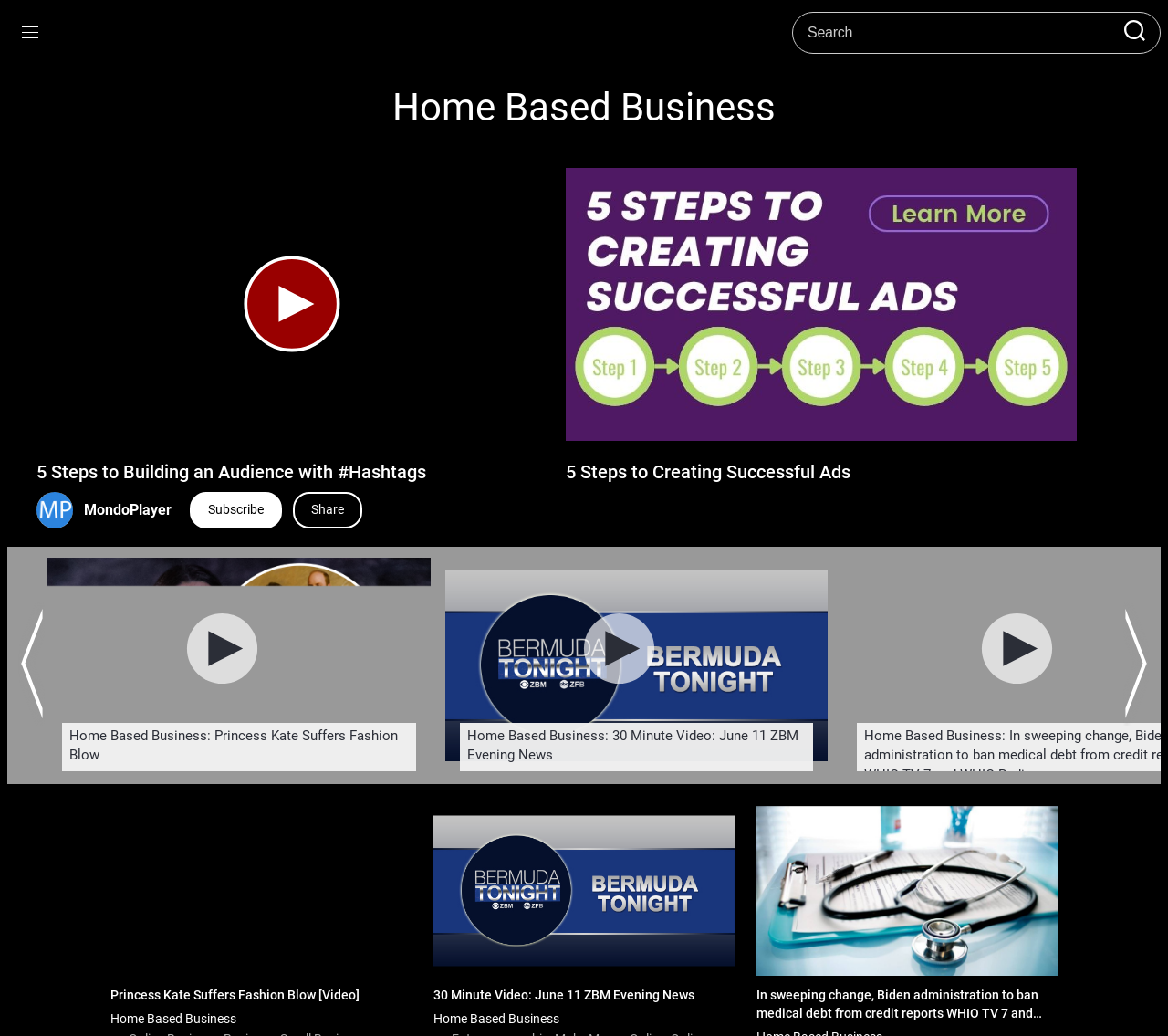Please locate the bounding box coordinates of the element that should be clicked to achieve the given instruction: "View 30 Minute Video: June 11 ZBM Evening News".

[0.371, 0.778, 0.629, 0.942]